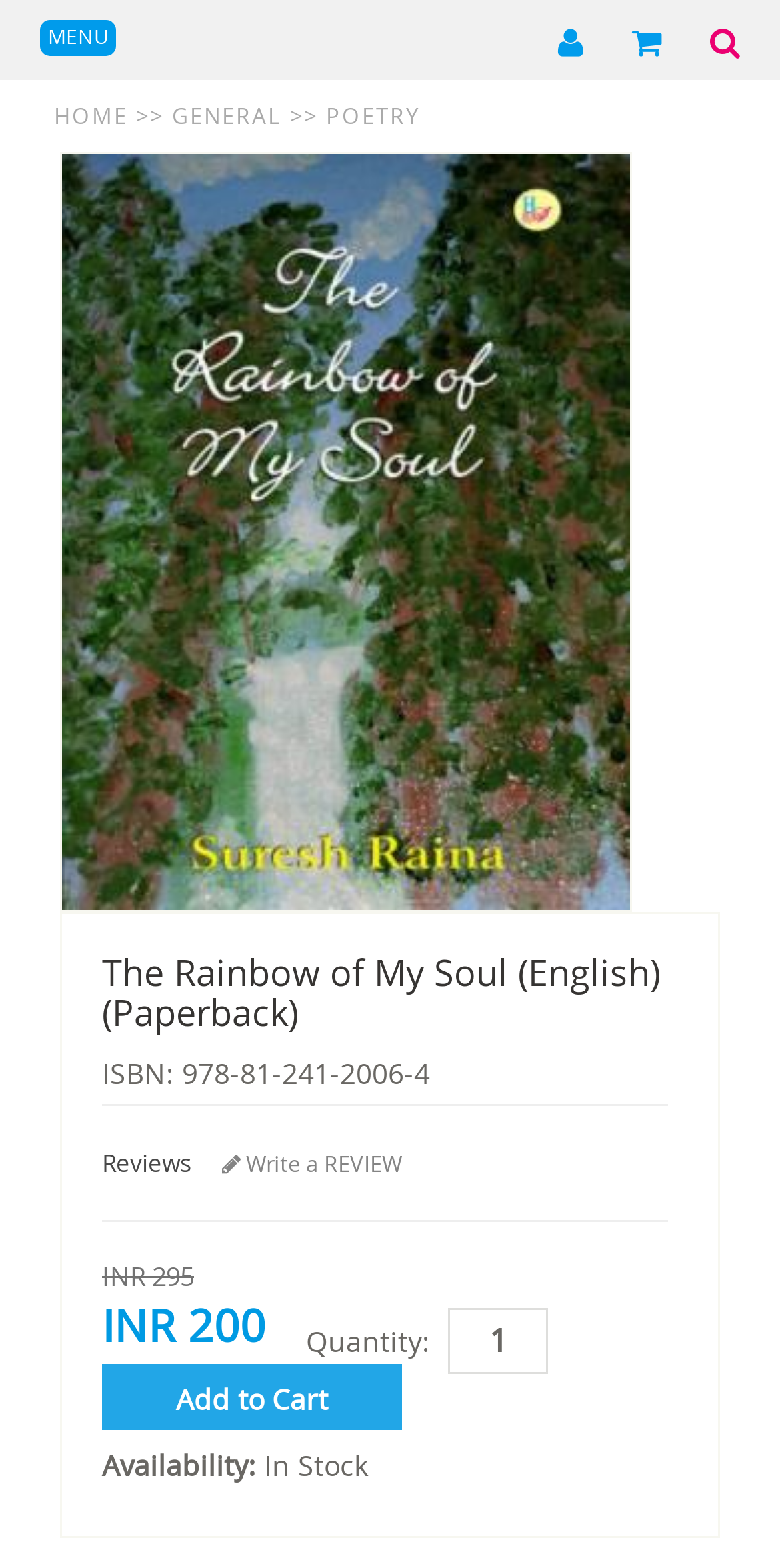Specify the bounding box coordinates of the element's area that should be clicked to execute the given instruction: "Write a review". The coordinates should be four float numbers between 0 and 1, i.e., [left, top, right, bottom].

[0.285, 0.732, 0.515, 0.751]